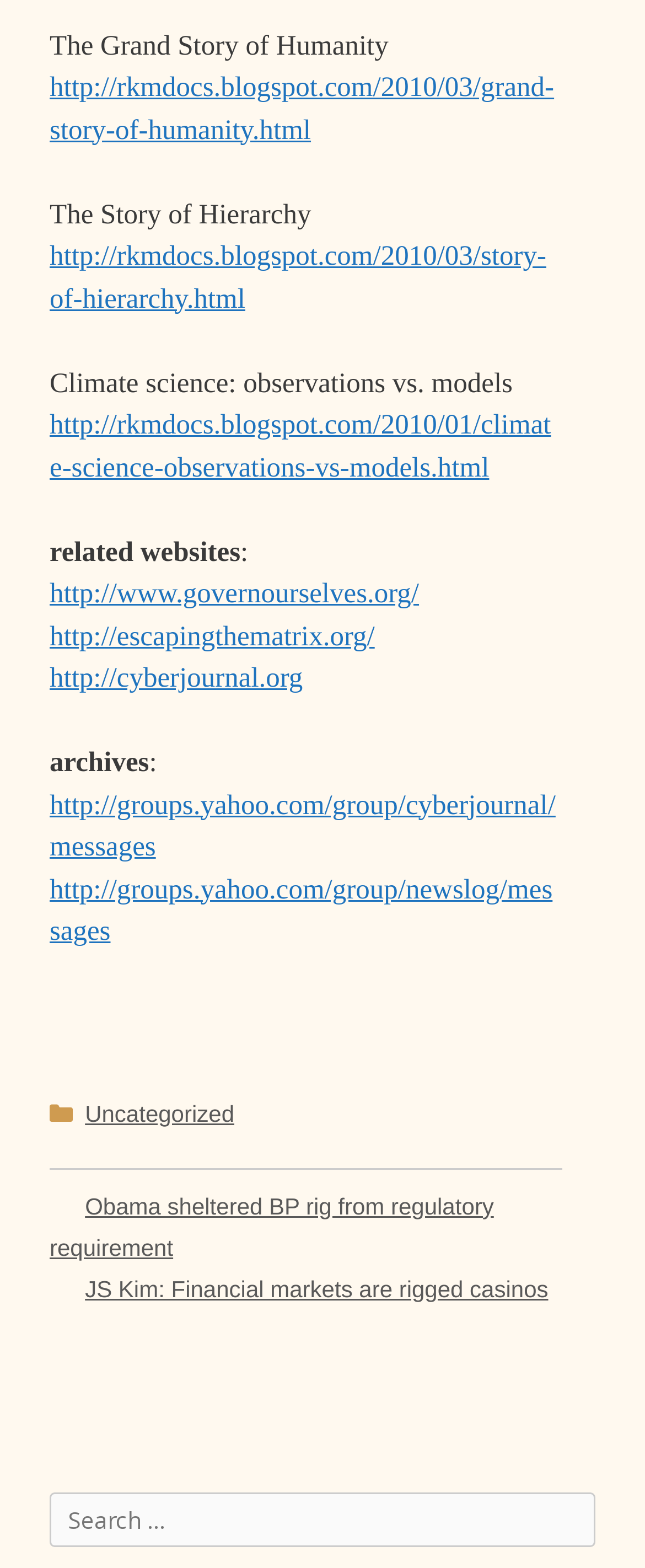Provide a one-word or short-phrase answer to the question:
How many categories are there in the webpage?

1